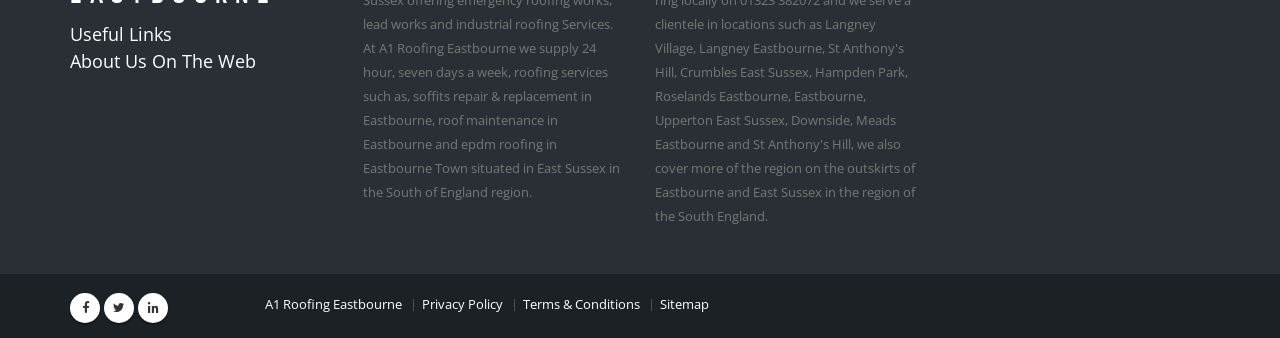What is the last link in the footer?
Provide a fully detailed and comprehensive answer to the question.

The last link in the footer can be found by examining the bounding box coordinates of the links at the bottom of the webpage. The link 'Sitemap' has the highest x2 coordinate, indicating that it is the last link in the footer.